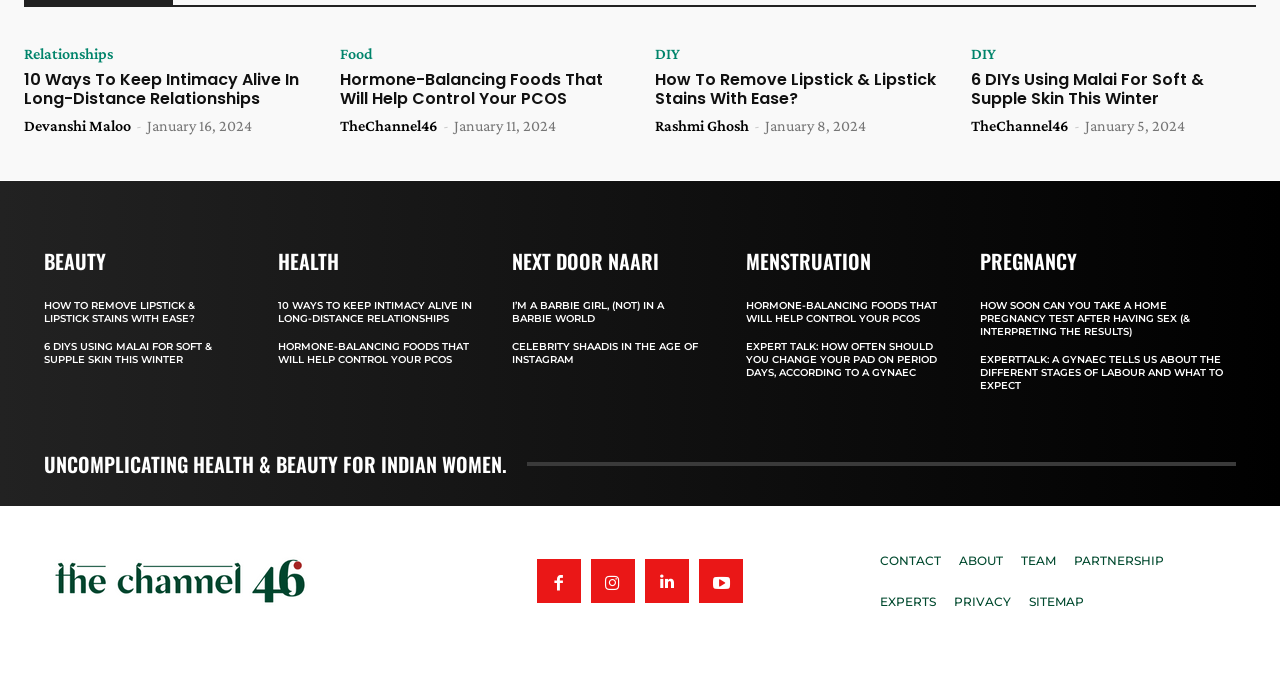Identify the bounding box coordinates for the element you need to click to achieve the following task: "Read '10 Ways To Keep Intimacy Alive In Long-Distance Relationships'". The coordinates must be four float values ranging from 0 to 1, formatted as [left, top, right, bottom].

[0.019, 0.102, 0.242, 0.158]